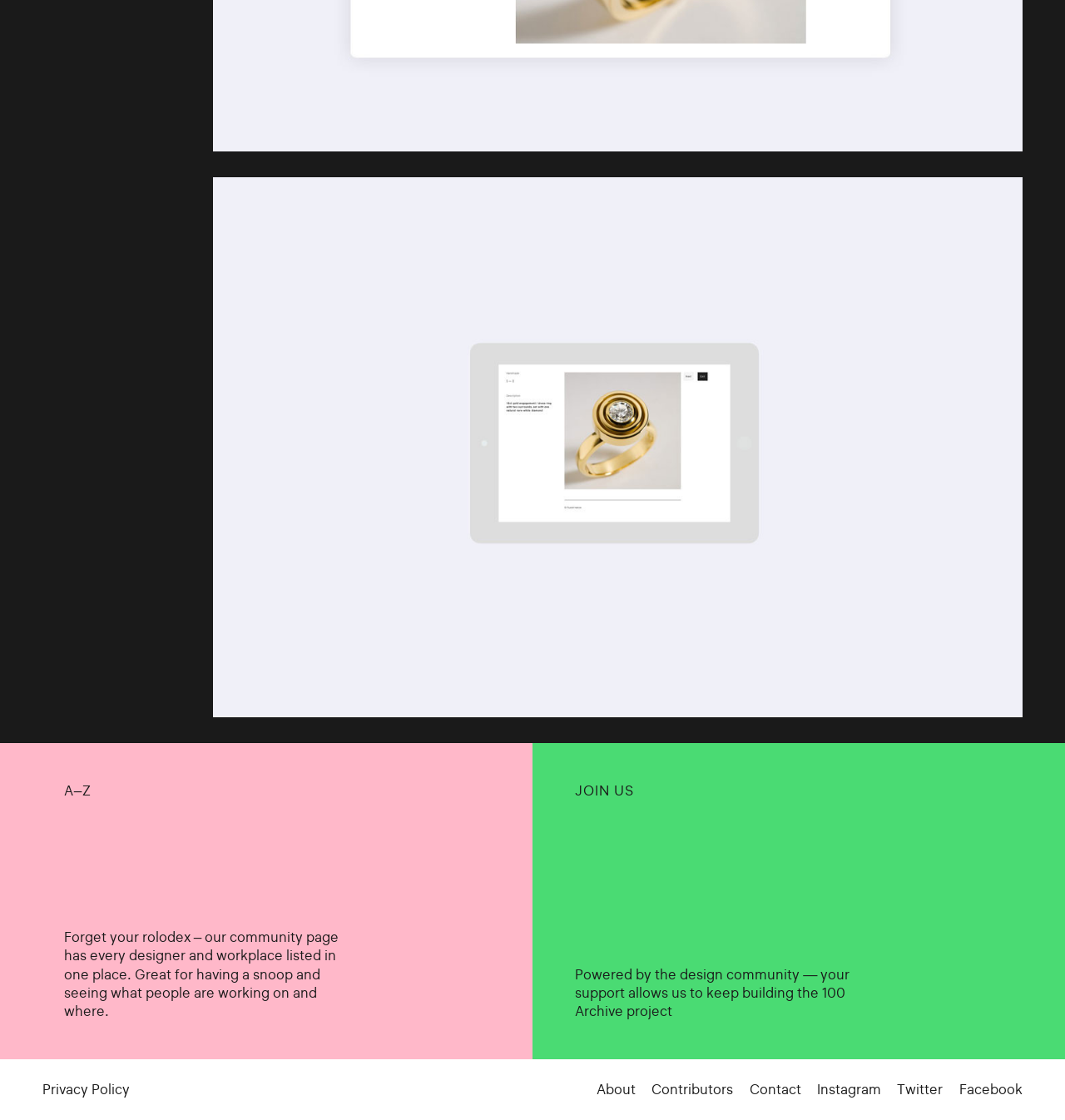How many navigation links are available at the bottom?
Please provide a single word or phrase as your answer based on the screenshot.

5